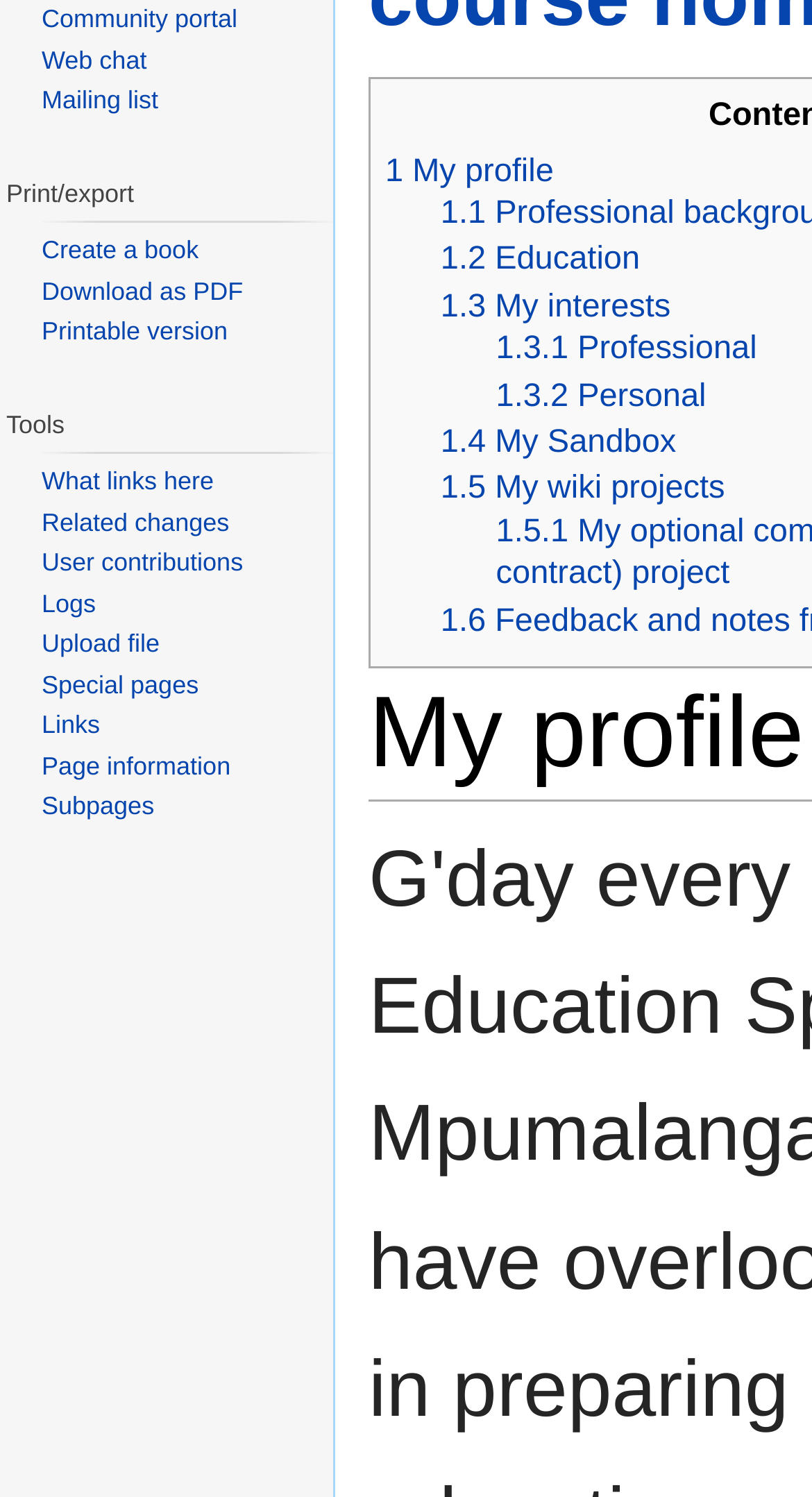Provide the bounding box coordinates of the UI element this sentence describes: "1.5 My wiki projects".

[0.543, 0.336, 0.928, 0.363]